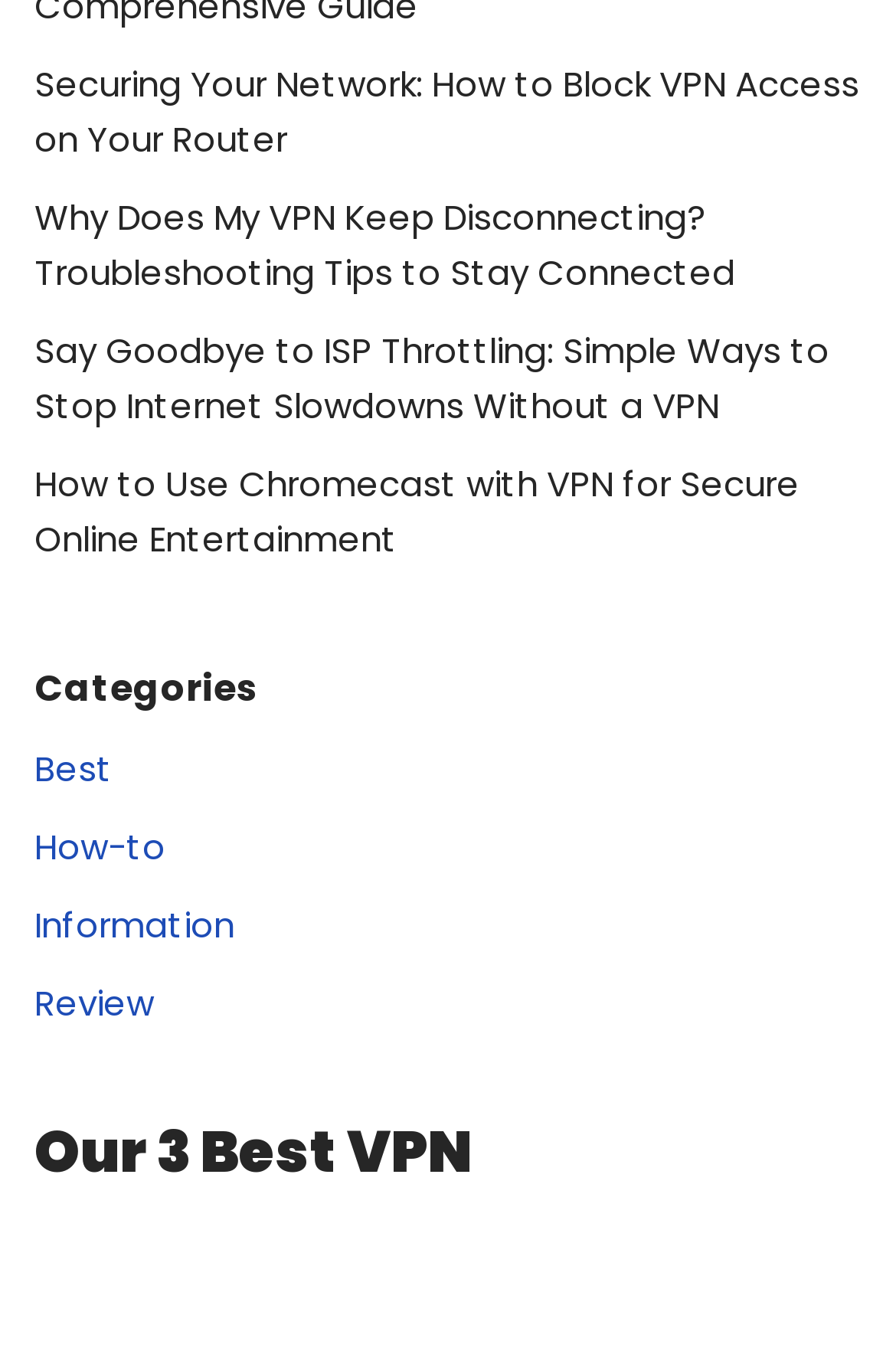Can you identify the bounding box coordinates of the clickable region needed to carry out this instruction: 'Read more about securing your network'? The coordinates should be four float numbers within the range of 0 to 1, stated as [left, top, right, bottom].

[0.659, 0.126, 0.892, 0.162]